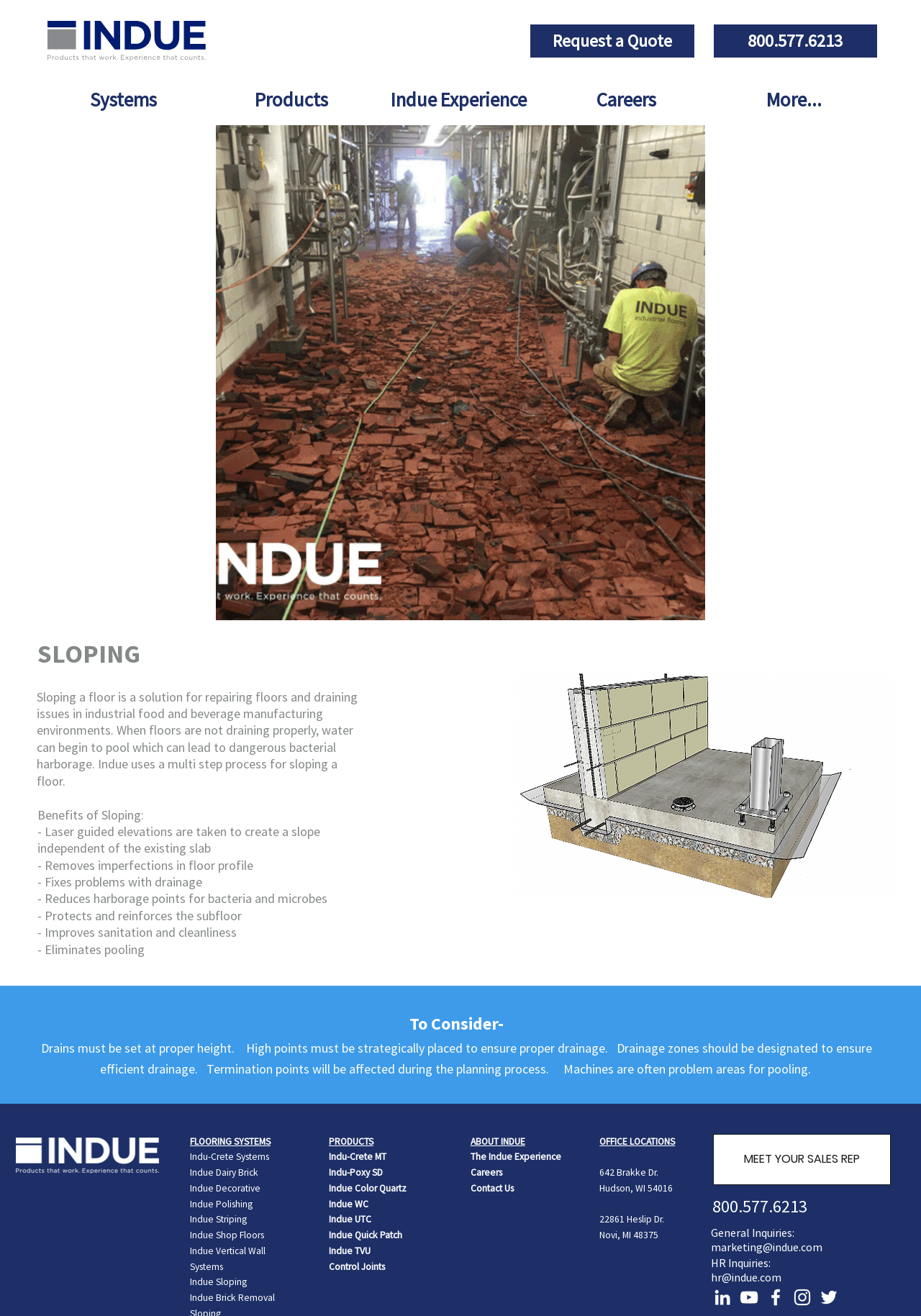Provide the bounding box coordinates, formatted as (top-left x, top-left y, bottom-right x, bottom-right y), with all values being floating point numbers between 0 and 1. Identify the bounding box of the UI element that matches the description: Indue Vertical Wall Systems

[0.206, 0.946, 0.288, 0.967]